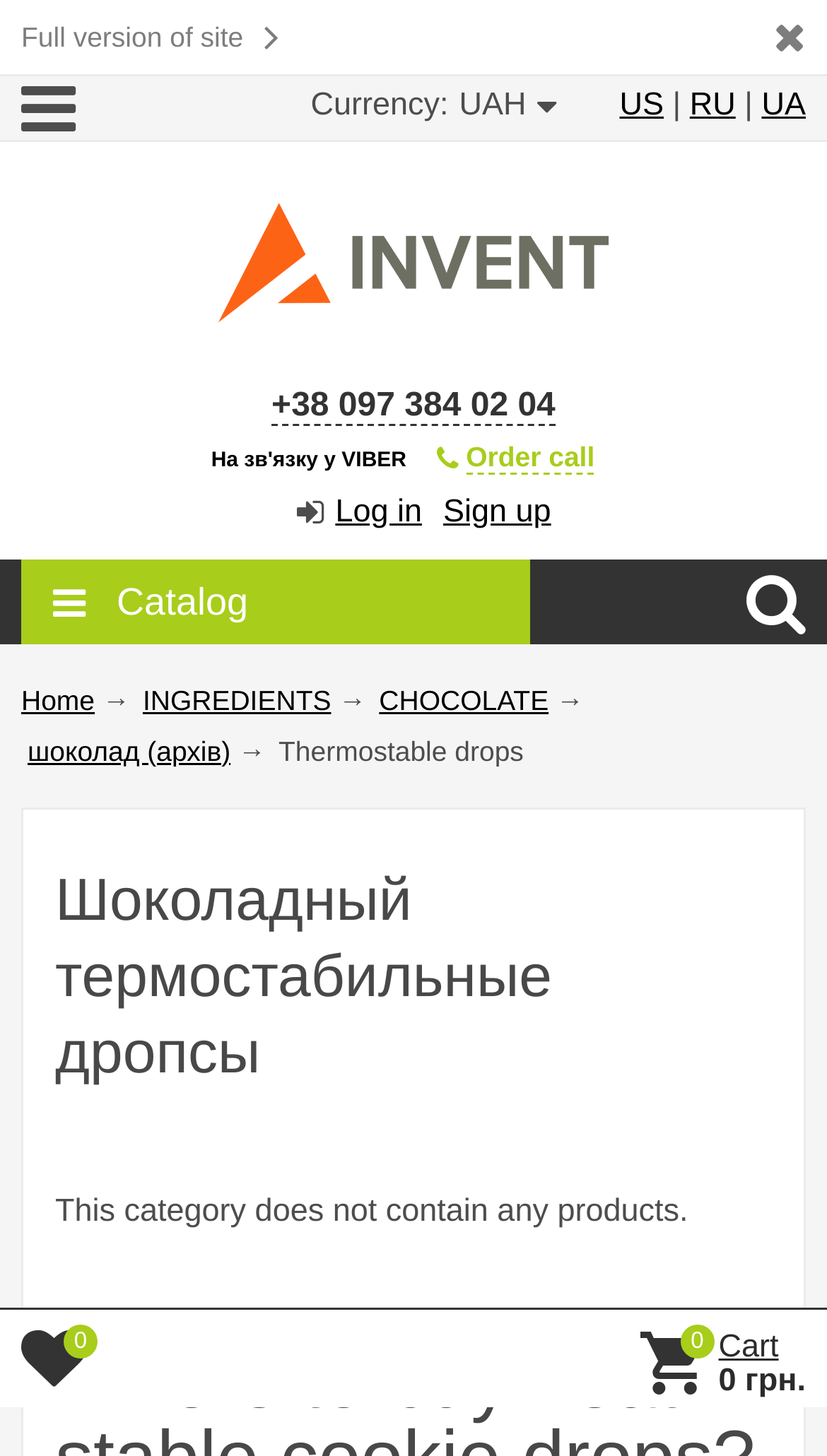What is the currency used on this website?
Examine the screenshot and reply with a single word or phrase.

UAH